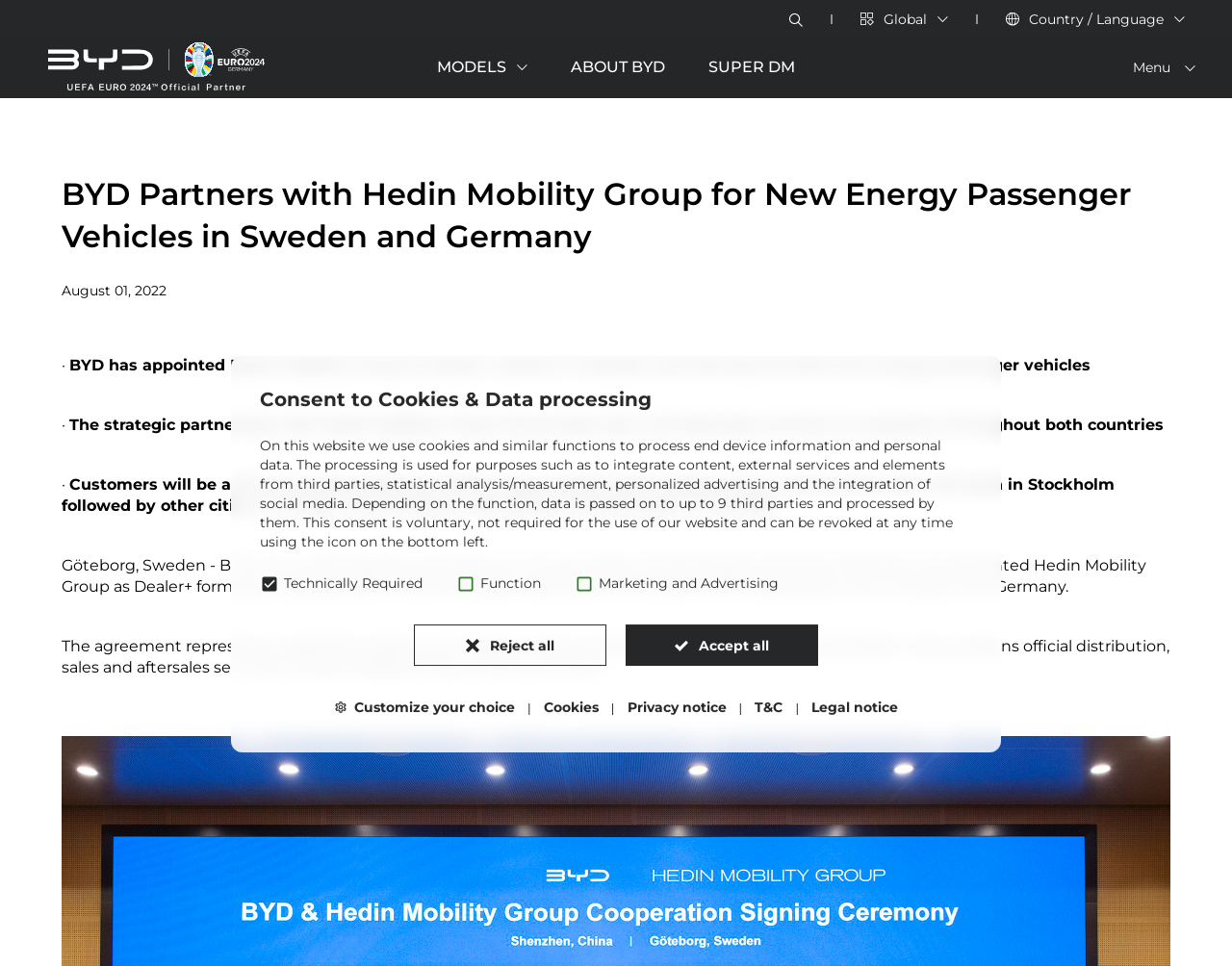Please look at the image and answer the question with a detailed explanation: What is the status of Hedin Mobility Group in Sweden and Germany?

The webpage mentions that BYD has appointed Hedin Mobility Group as Dealer+ partner in Sweden and Germany, which means that Hedin Mobility Group has been assigned official distribution, sales, and aftersales services for BYD passenger cars in both countries.